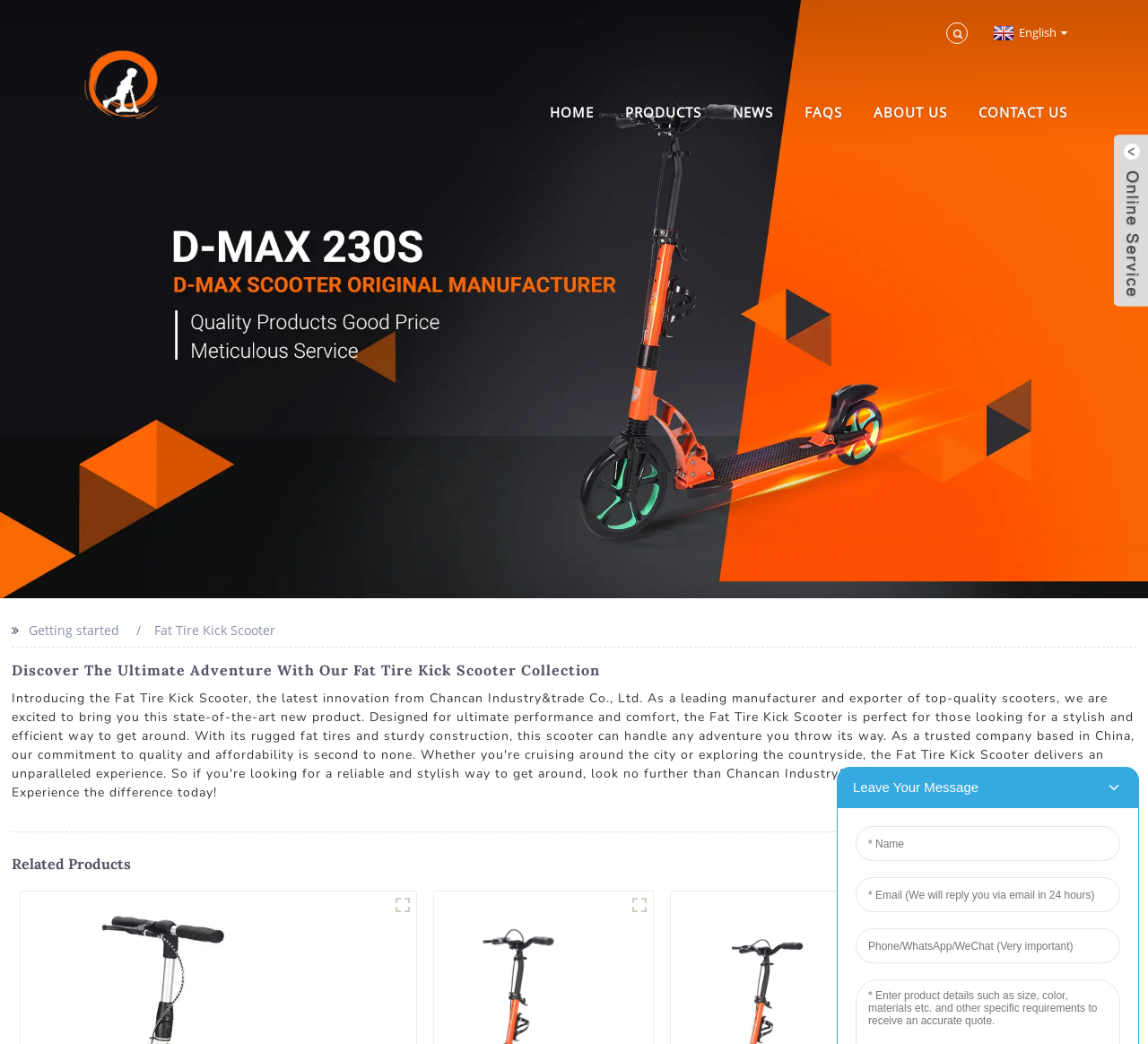Determine the bounding box coordinates for the area that needs to be clicked to fulfill this task: "Go to HOME page". The coordinates must be given as four float numbers between 0 and 1, i.e., [left, top, right, bottom].

[0.479, 0.073, 0.517, 0.142]